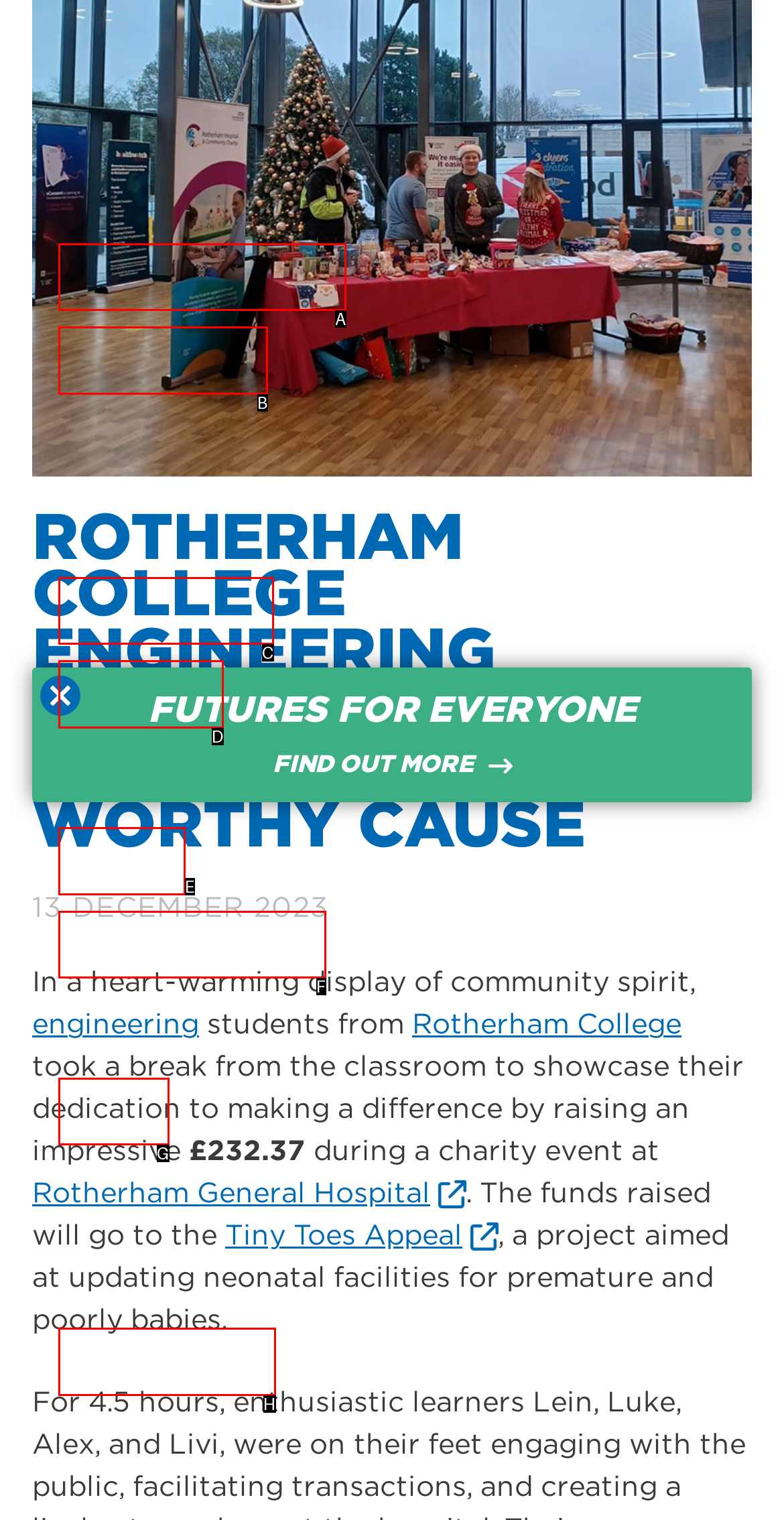From the given choices, determine which HTML element matches the description: covid-19. Reply with the appropriate letter.

D